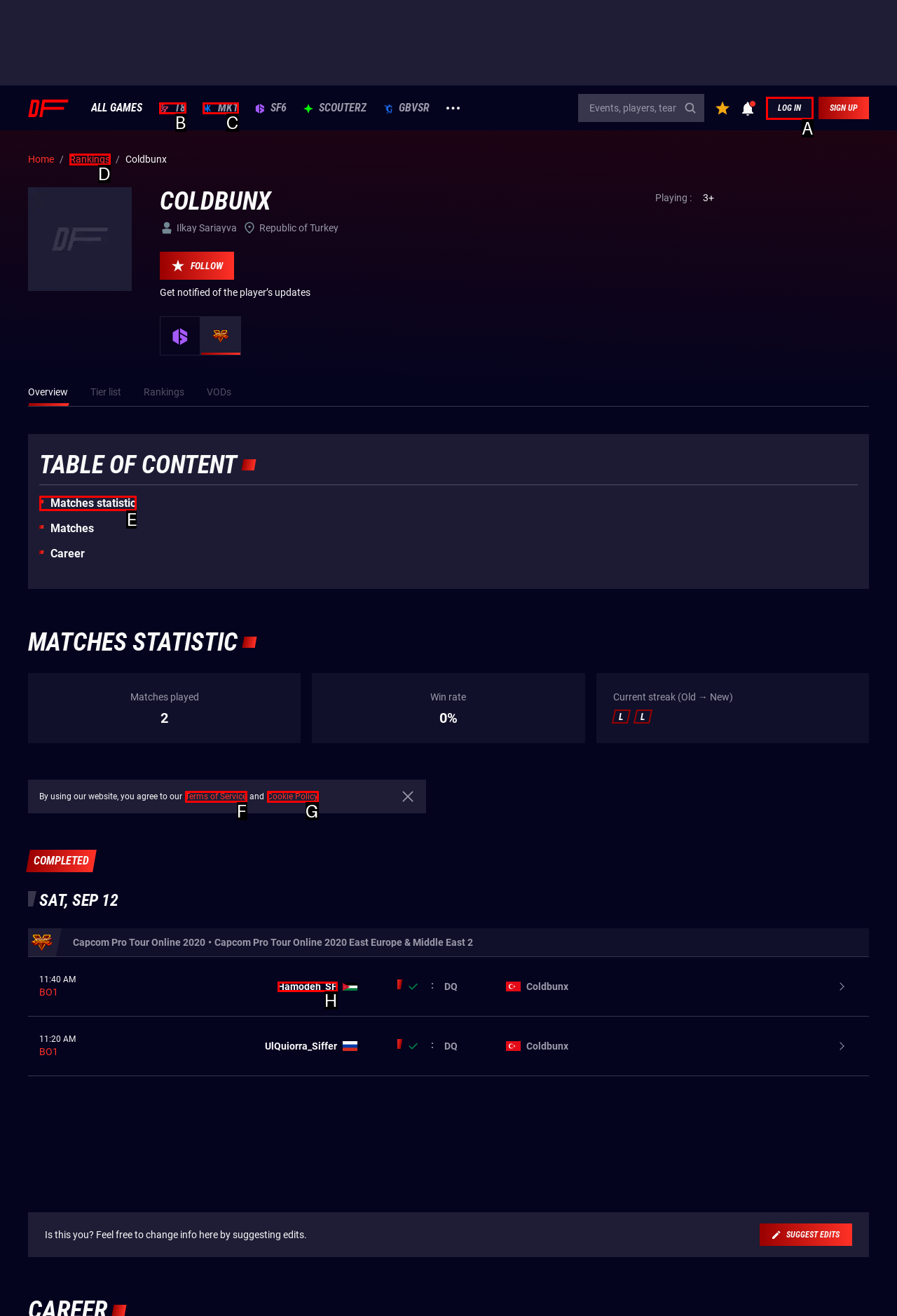Which UI element's letter should be clicked to achieve the task: Go to the Matches statistic page
Provide the letter of the correct choice directly.

E